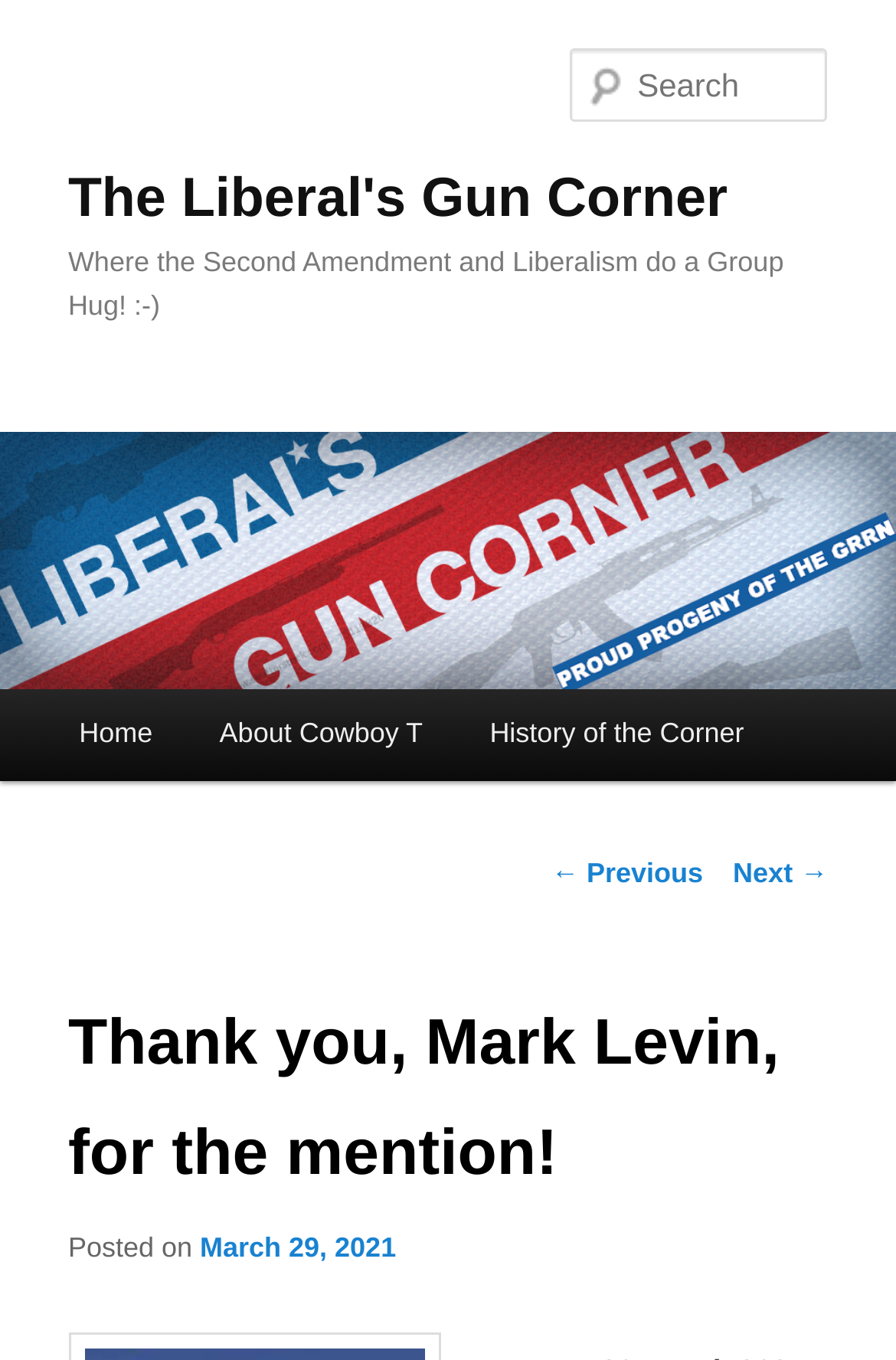Summarize the webpage with intricate details.

The webpage is titled "The Liberal's Gun Corner" and has a heading that reads "Where the Second Amendment and Liberalism do a Group Hug! :-)" located at the top. Below the title, there is a link to "The Liberal's Gun Corner" that spans the entire width of the page. 

On the top-left corner, there is a link to "Skip to primary content". A search textbox is located on the top-right corner, labeled as "Search". 

The main content of the page is divided into sections. On the left side, there is a menu with links to "Home", "About Cowboy T", and "History of the Corner". 

On the right side, there is a section with a heading "Thank you, Mark Levin, for the mention!" followed by a posted date "March 29, 2021". 

At the bottom of the page, there are navigation links to "← Previous" and "Next →" posts. There is also an image with the alt text "The Liberal's Gun Corner" located at the top-center of the page.